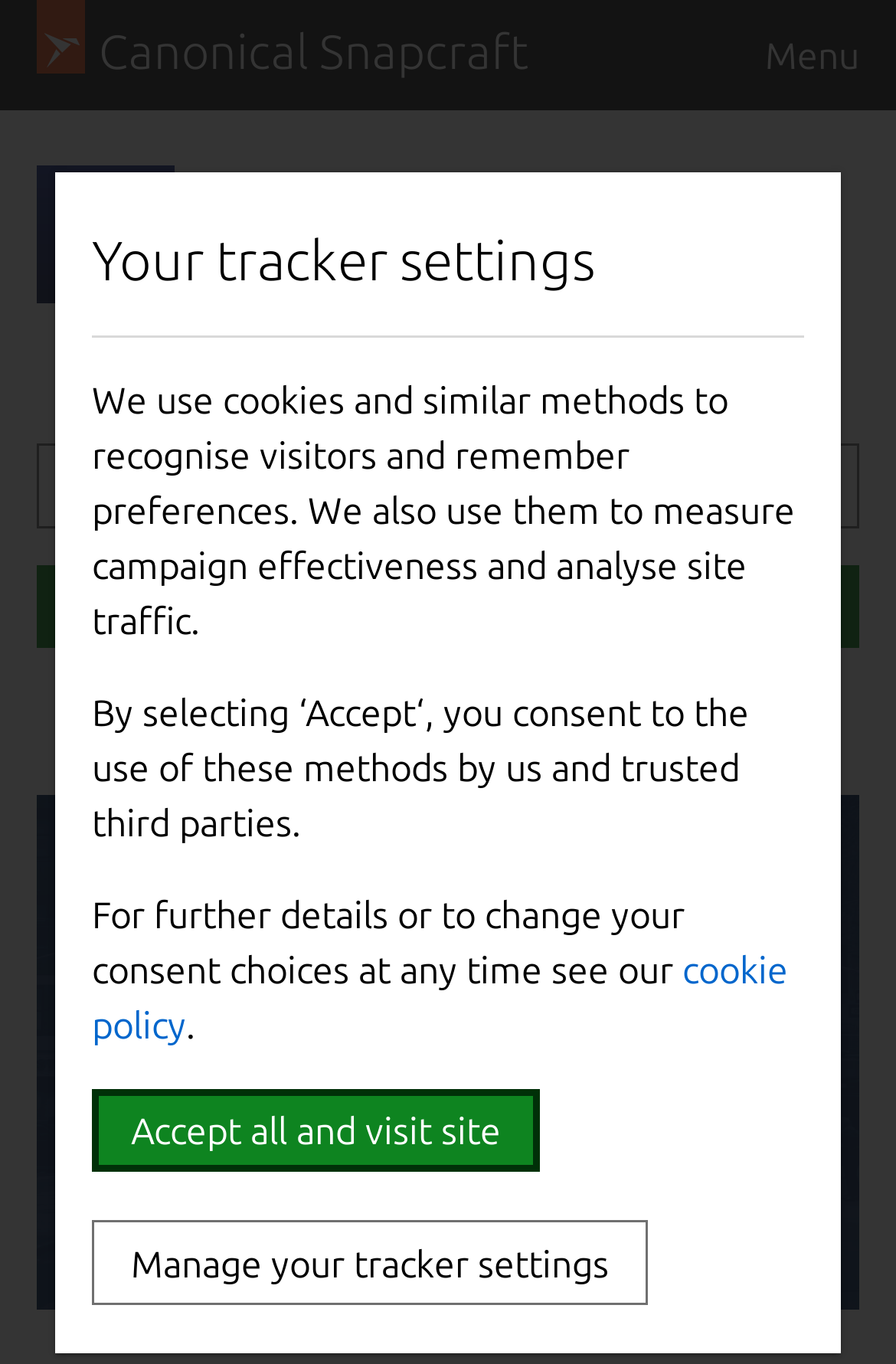Write an extensive caption that covers every aspect of the webpage.

The webpage is about installing BitPay on Linux from the Snap Store. At the top left, there is a link to "Canonical Snapcraft" and a "Menu" link at the top right. Below the "Menu" link, there is an image of the BitPay logo. 

To the right of the logo, there is a heading that reads "BitPay" and below it, a link to "BitPay, Inc. (gabrielbazan7)" and another link to "Finance". 

On the left side, there are two buttons, one showing the latest stable version of BitPay, which is 12.12.2, and another button to "Install" BitPay. 

In the middle of the page, there is a non-modal dialog box with a heading that reads "Your tracker settings". This dialog box contains a paragraph of text explaining the use of cookies and similar methods to recognize visitors and remember preferences. Below the text, there are two buttons, one to "Accept all and visit site" and another to "Manage your tracker settings".